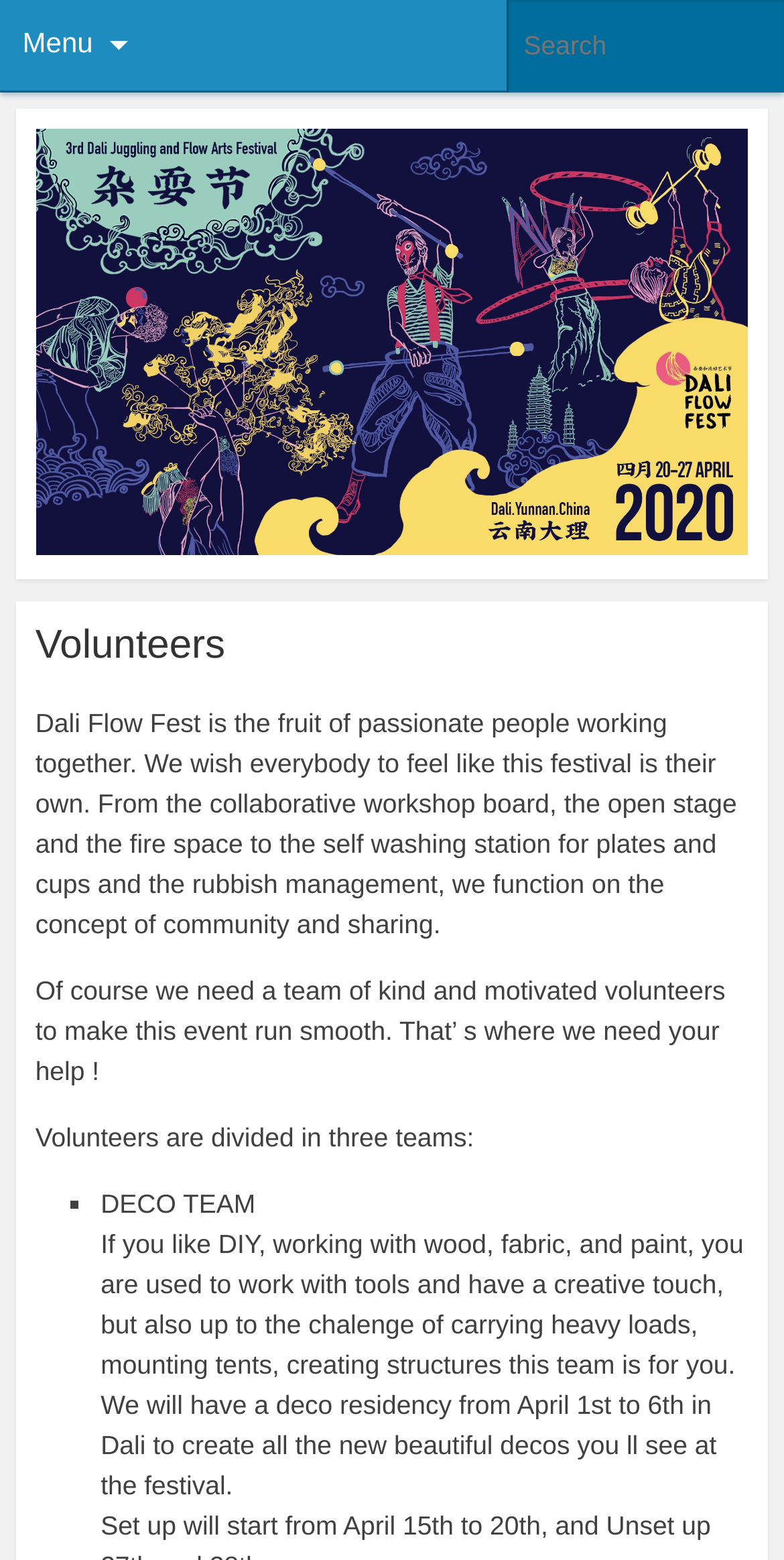Ascertain the bounding box coordinates for the UI element detailed here: "name="s" placeholder="Search"". The coordinates should be provided as [left, top, right, bottom] with each value being a float between 0 and 1.

[0.645, 0.0, 1.0, 0.059]